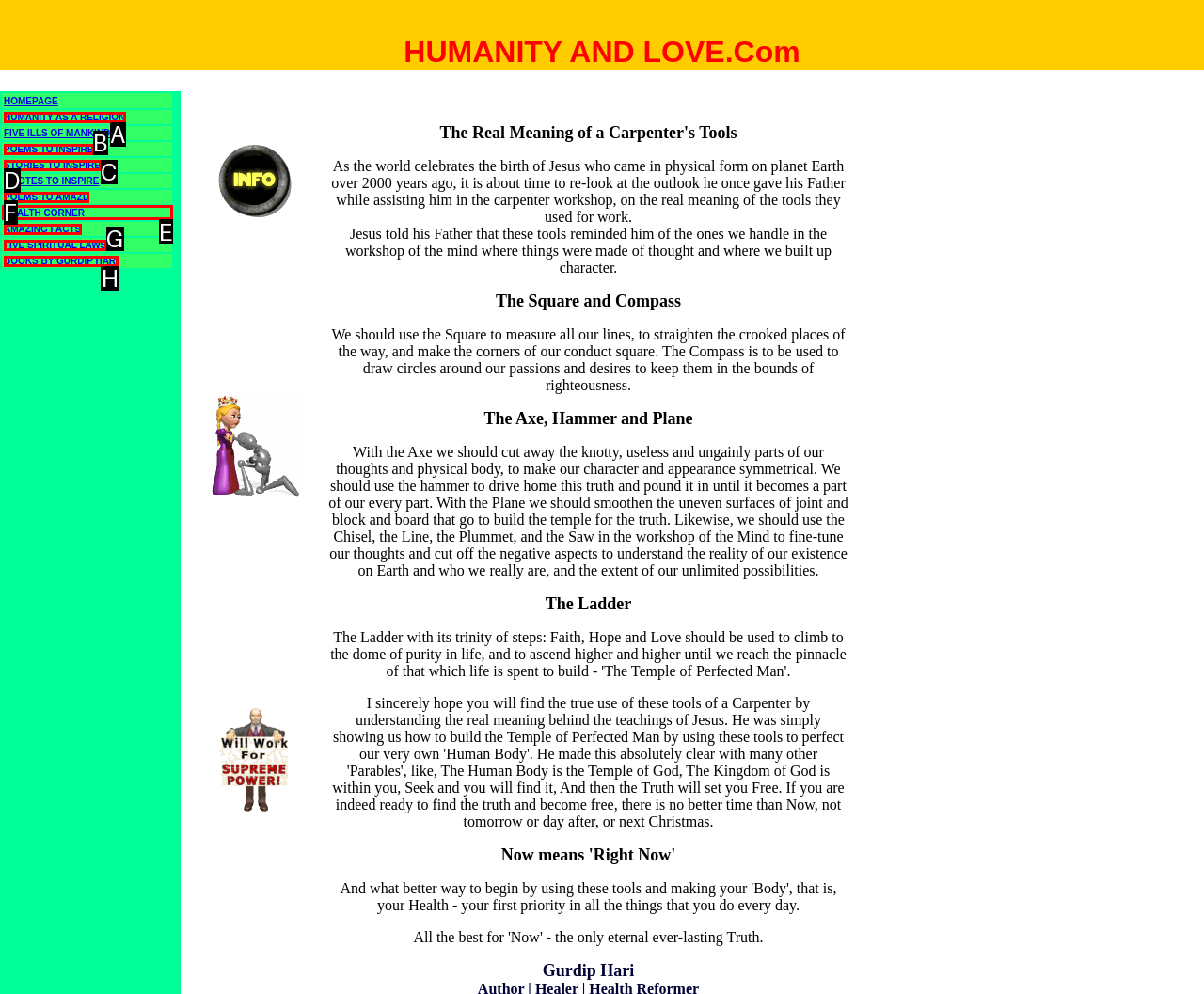From the given options, tell me which letter should be clicked to complete this task: Explore HEALTH CORNER
Answer with the letter only.

E